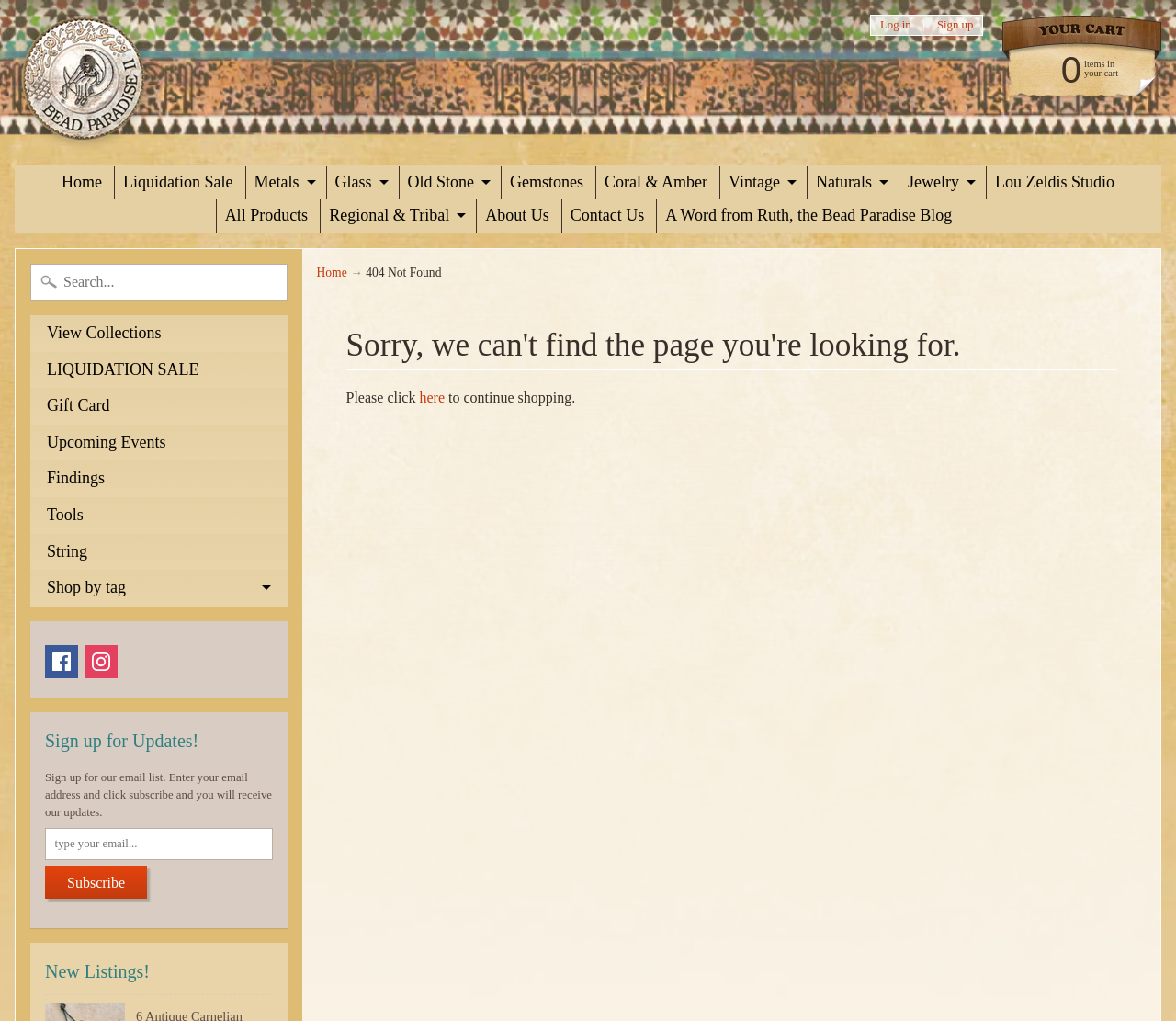What is the name of the store?
Please analyze the image and answer the question with as much detail as possible.

I found the link element that says 'Beadparadise.com' and the image element with the same name, which suggests that the name of the store is Bead Paradise.